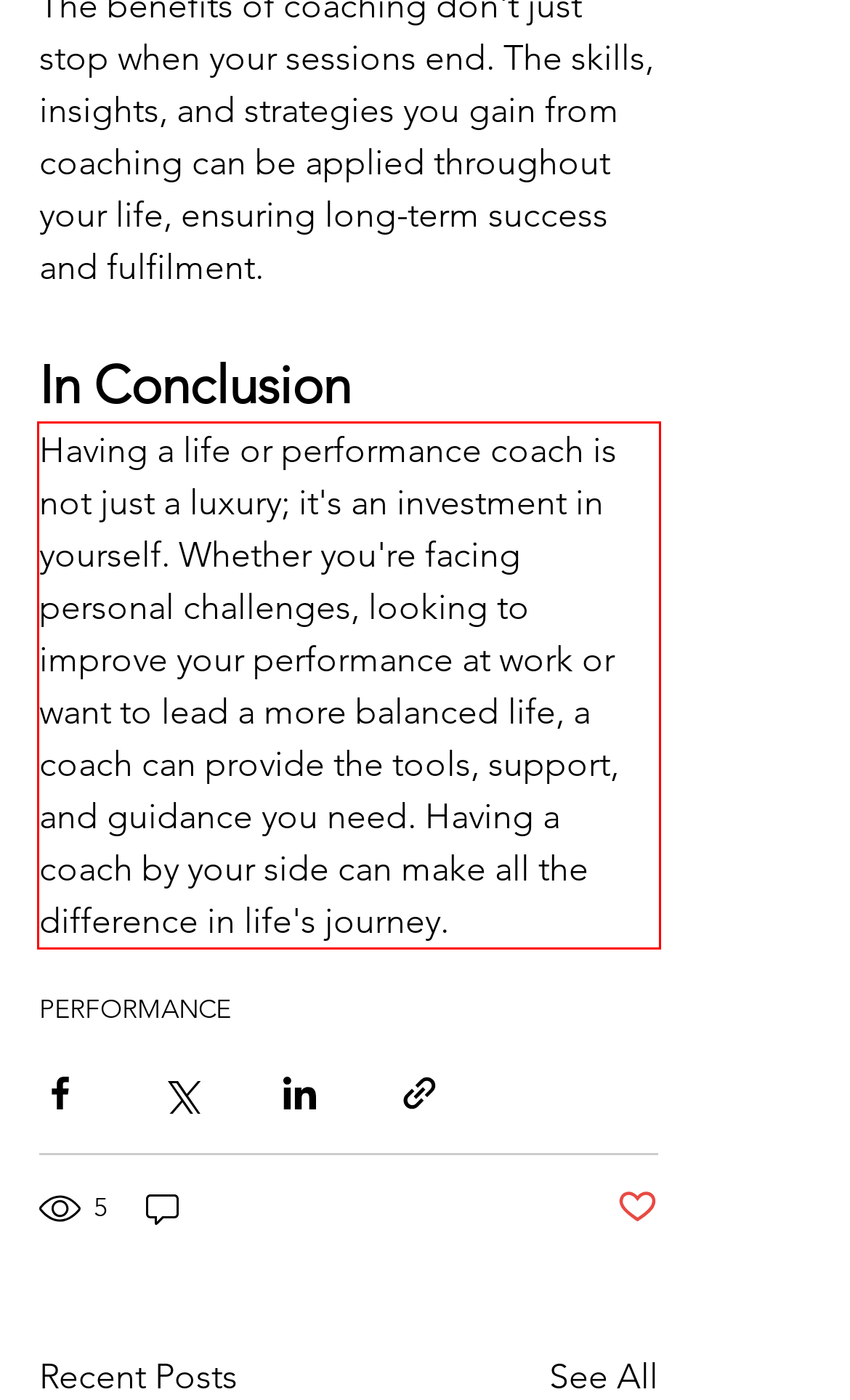In the screenshot of the webpage, find the red bounding box and perform OCR to obtain the text content restricted within this red bounding box.

Having a life or performance coach is not just a luxury; it's an investment in yourself. Whether you're facing personal challenges, looking to improve your performance at work or want to lead a more balanced life, a coach can provide the tools, support, and guidance you need. Having a coach by your side can make all the difference in life's journey.